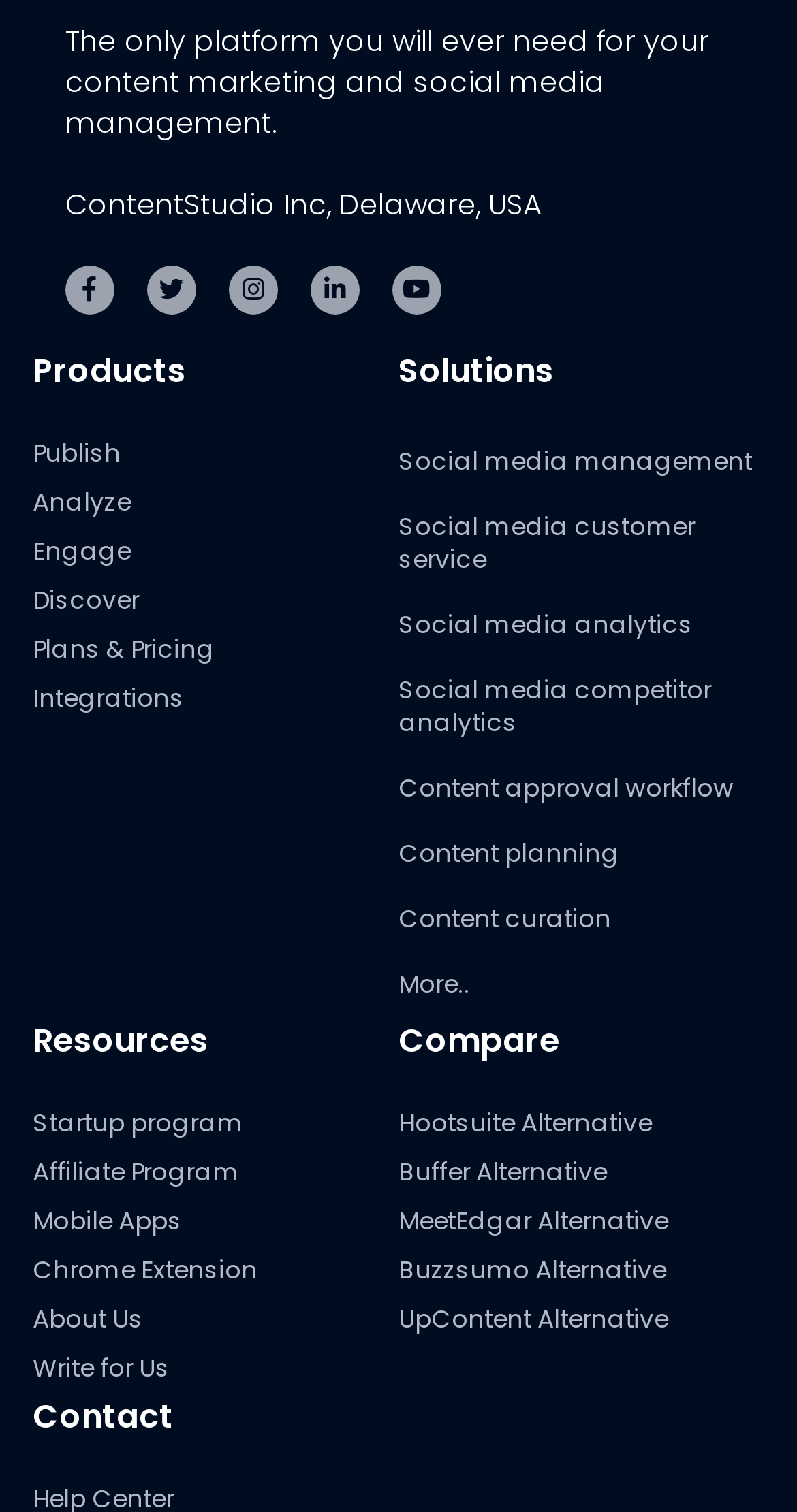Please specify the bounding box coordinates of the area that should be clicked to accomplish the following instruction: "Compare with Hootsuite Alternative". The coordinates should consist of four float numbers between 0 and 1, i.e., [left, top, right, bottom].

[0.5, 0.501, 0.818, 0.524]